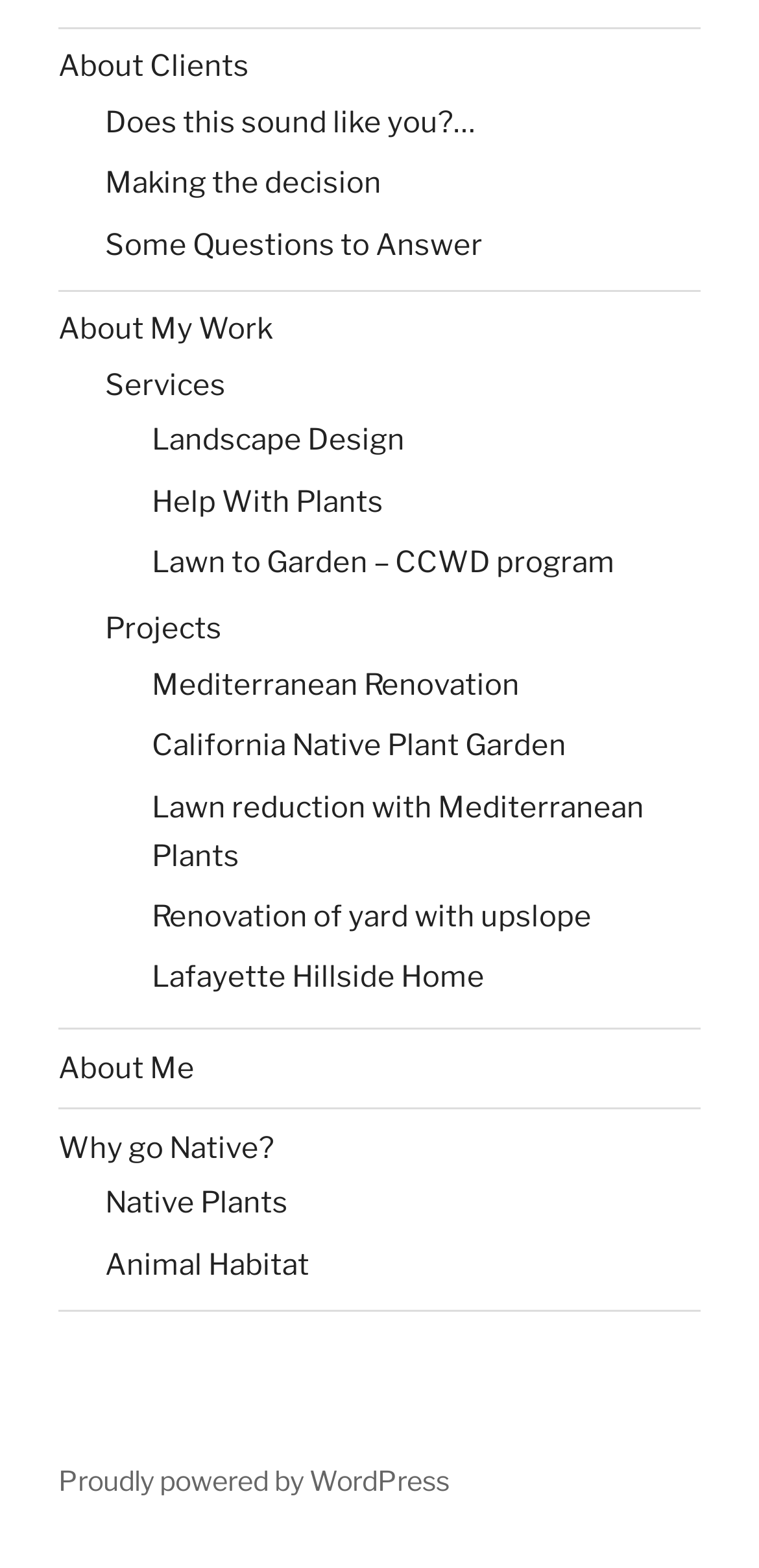What is the platform used to power this website?
Using the information from the image, answer the question thoroughly.

I found a link at the bottom of the webpage that says 'Proudly powered by WordPress', indicating that WordPress is the platform used to power this website.